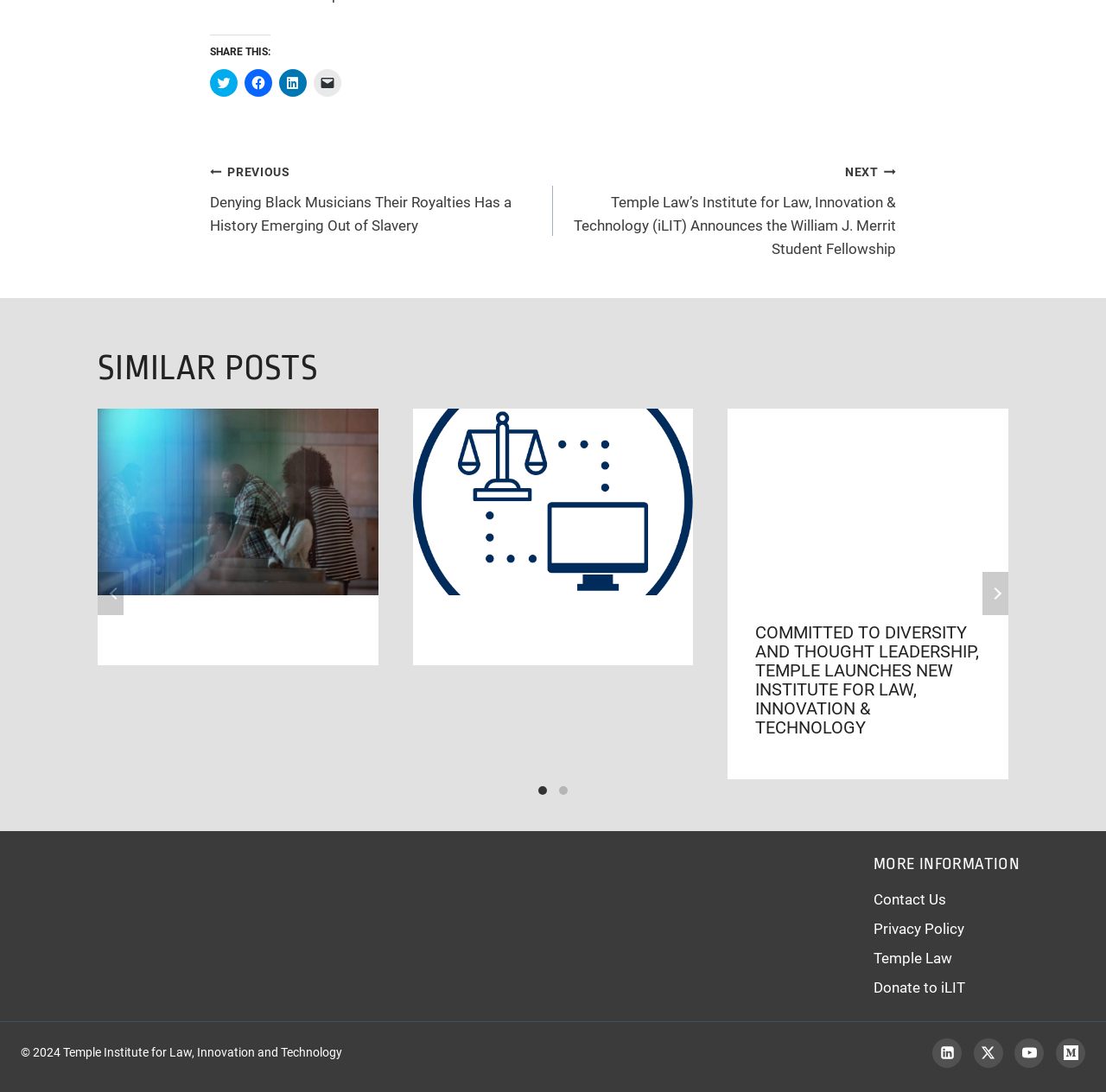Specify the bounding box coordinates of the region I need to click to perform the following instruction: "Contact Us". The coordinates must be four float numbers in the range of 0 to 1, i.e., [left, top, right, bottom].

[0.79, 0.811, 0.981, 0.837]